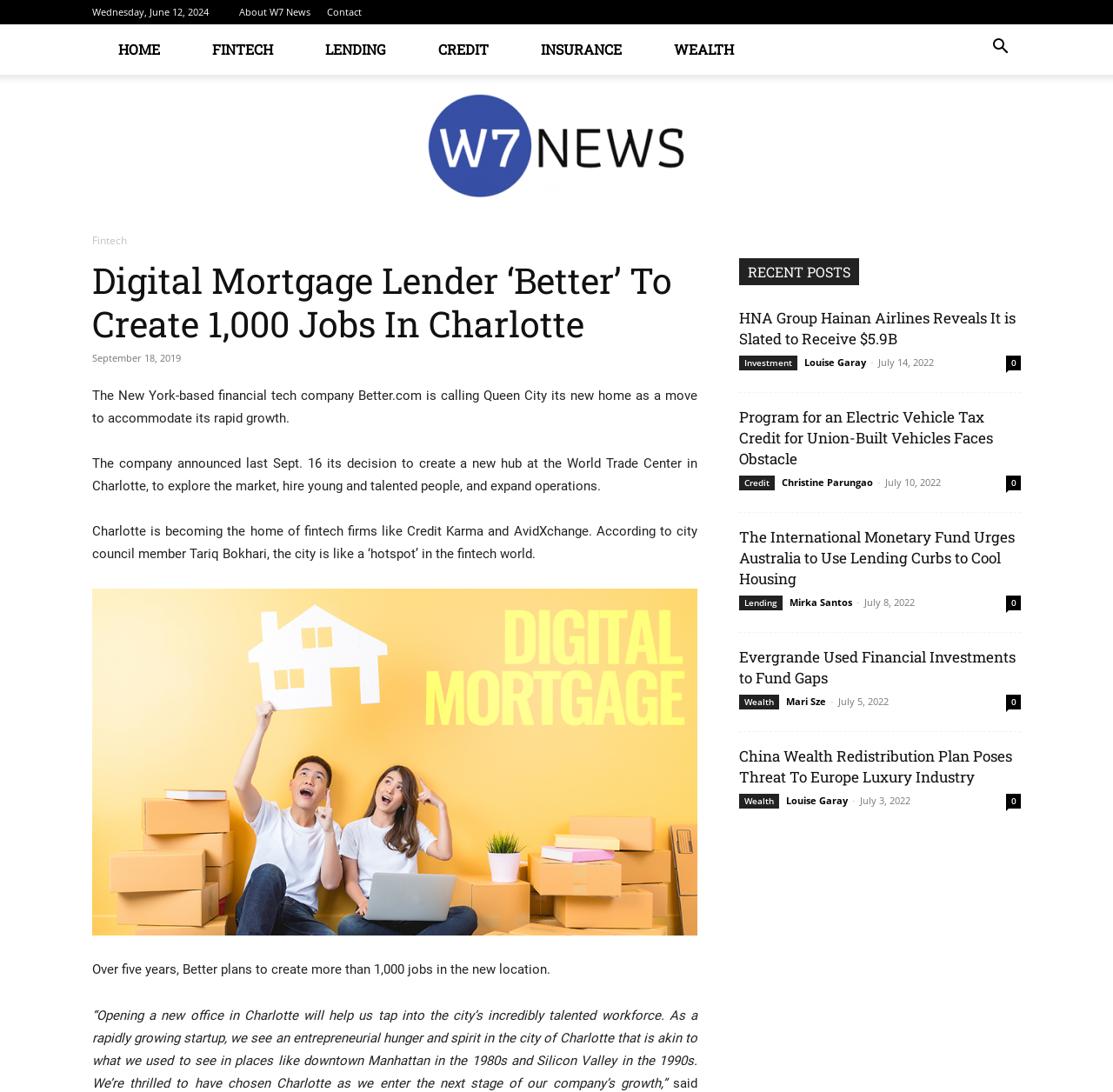What is the name of the city where Better.com is opening a new office?
Using the visual information from the image, give a one-word or short-phrase answer.

Charlotte